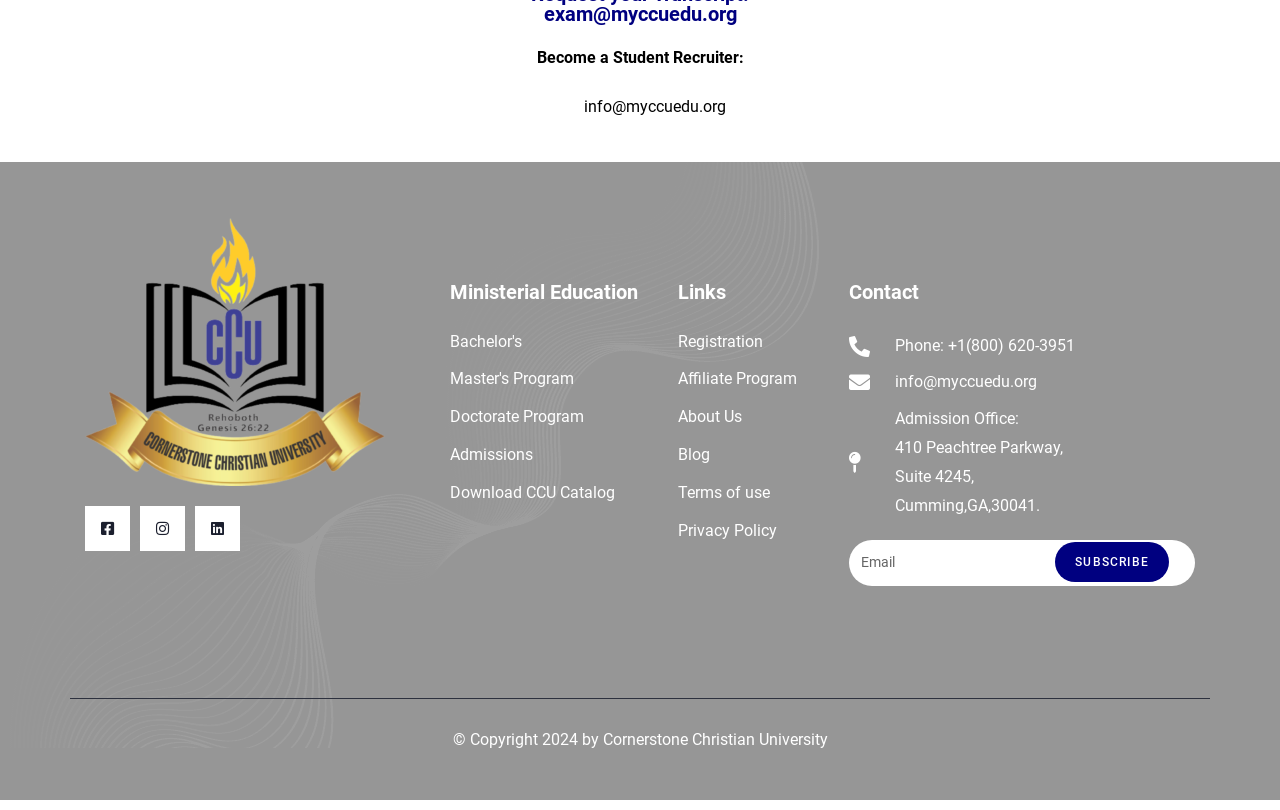Please find the bounding box coordinates for the clickable element needed to perform this instruction: "Enter email address".

[0.663, 0.67, 0.817, 0.719]